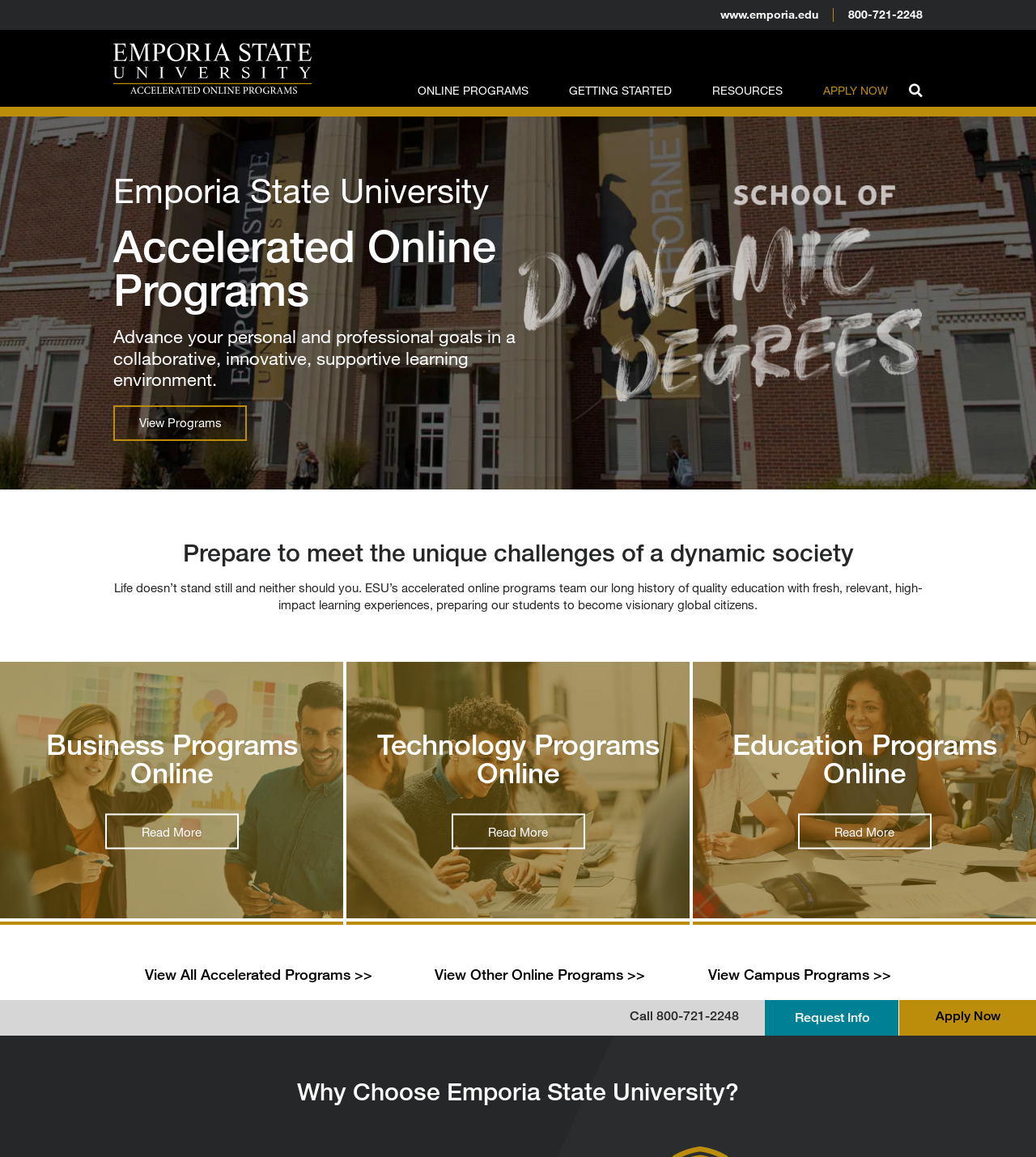What is the purpose of the search bar?
Answer the question with a thorough and detailed explanation.

I found the search bar at the top-right corner of the webpage, and it has a button that says 'Search', which suggests that it is used to search the website for specific content.